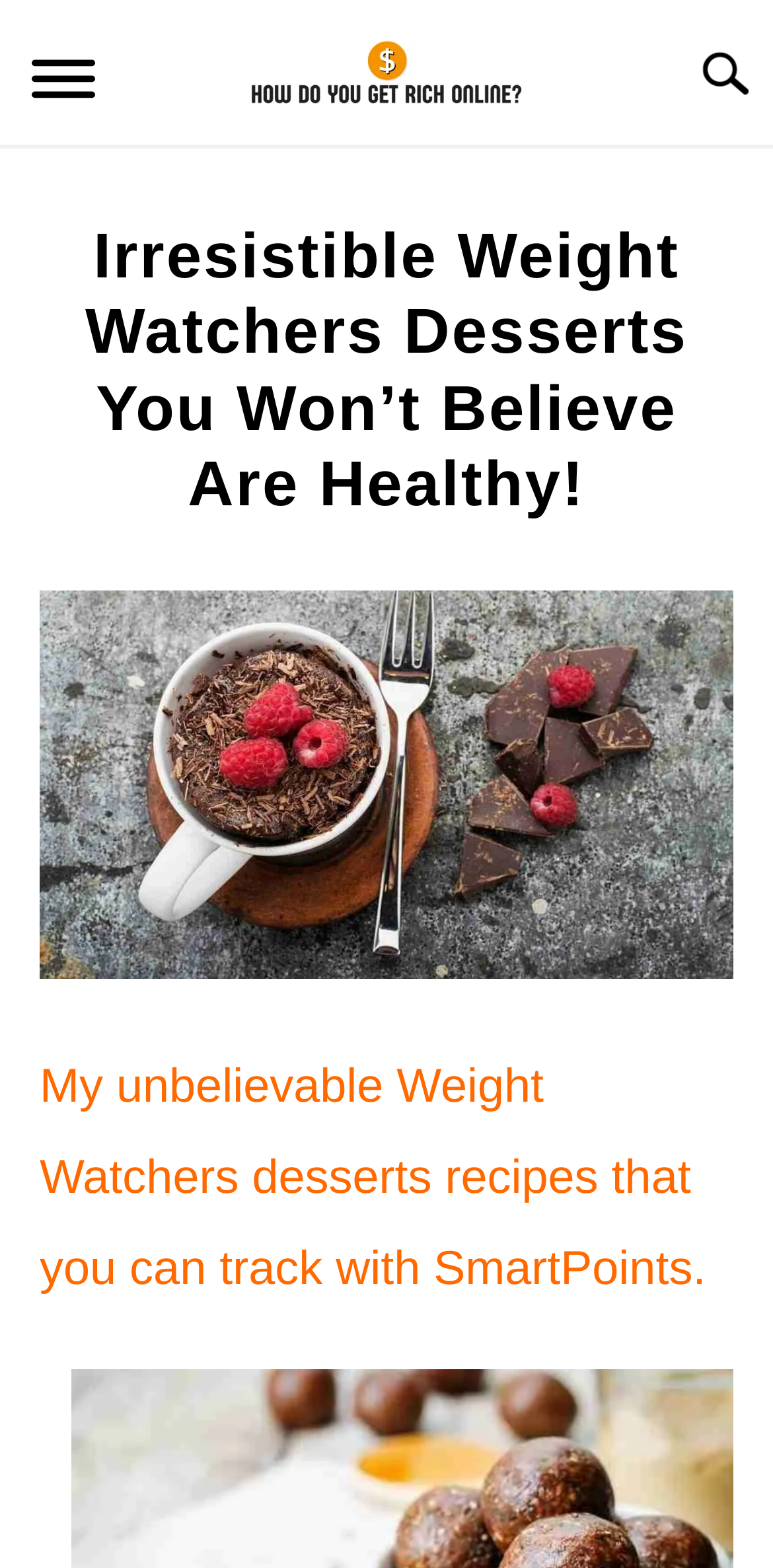Please identify the bounding box coordinates of the element on the webpage that should be clicked to follow this instruction: "View the resources page". The bounding box coordinates should be given as four float numbers between 0 and 1, formatted as [left, top, right, bottom].

[0.29, 0.31, 0.71, 0.369]